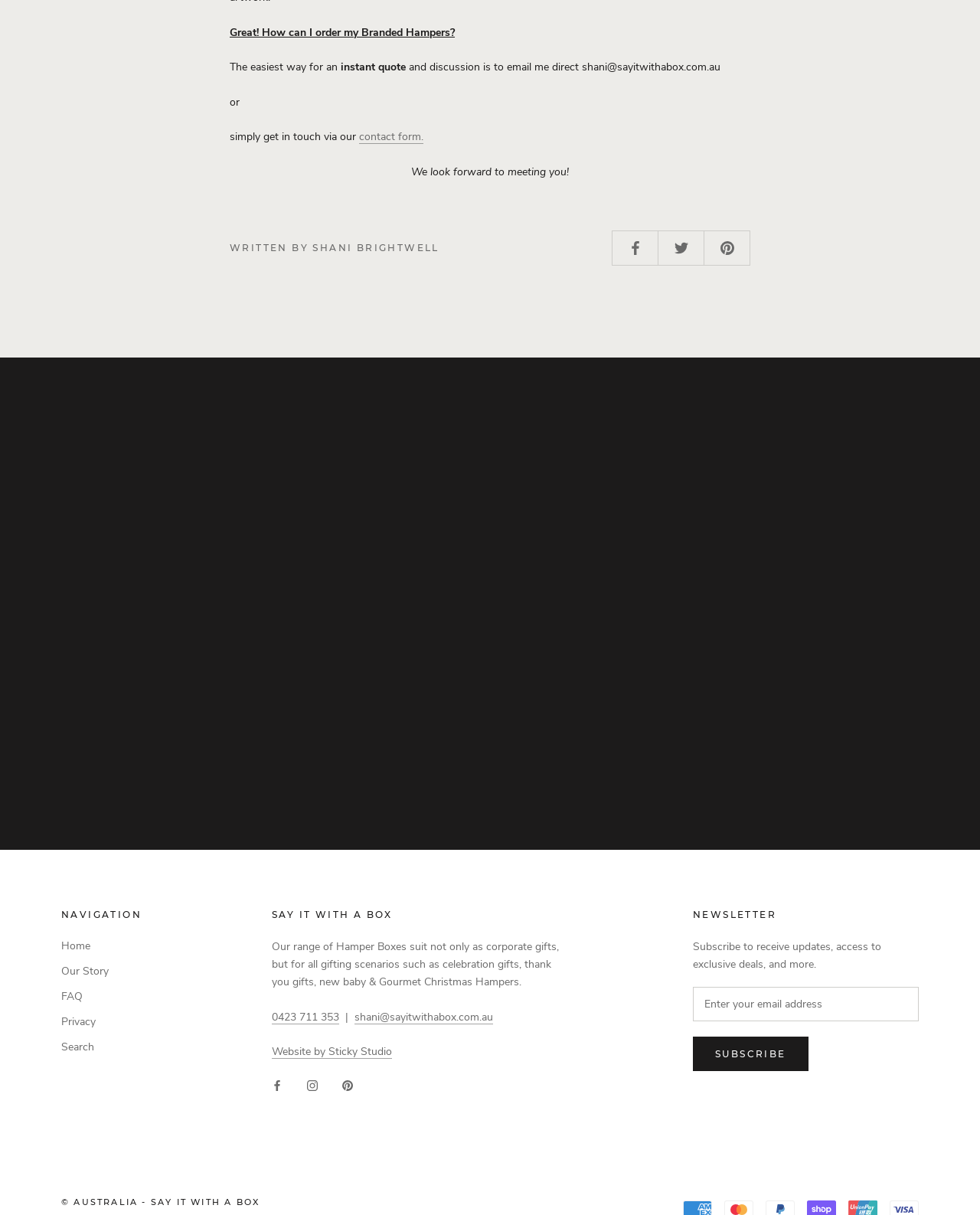Specify the bounding box coordinates of the element's area that should be clicked to execute the given instruction: "visit home page". The coordinates should be four float numbers between 0 and 1, i.e., [left, top, right, bottom].

[0.062, 0.772, 0.145, 0.785]